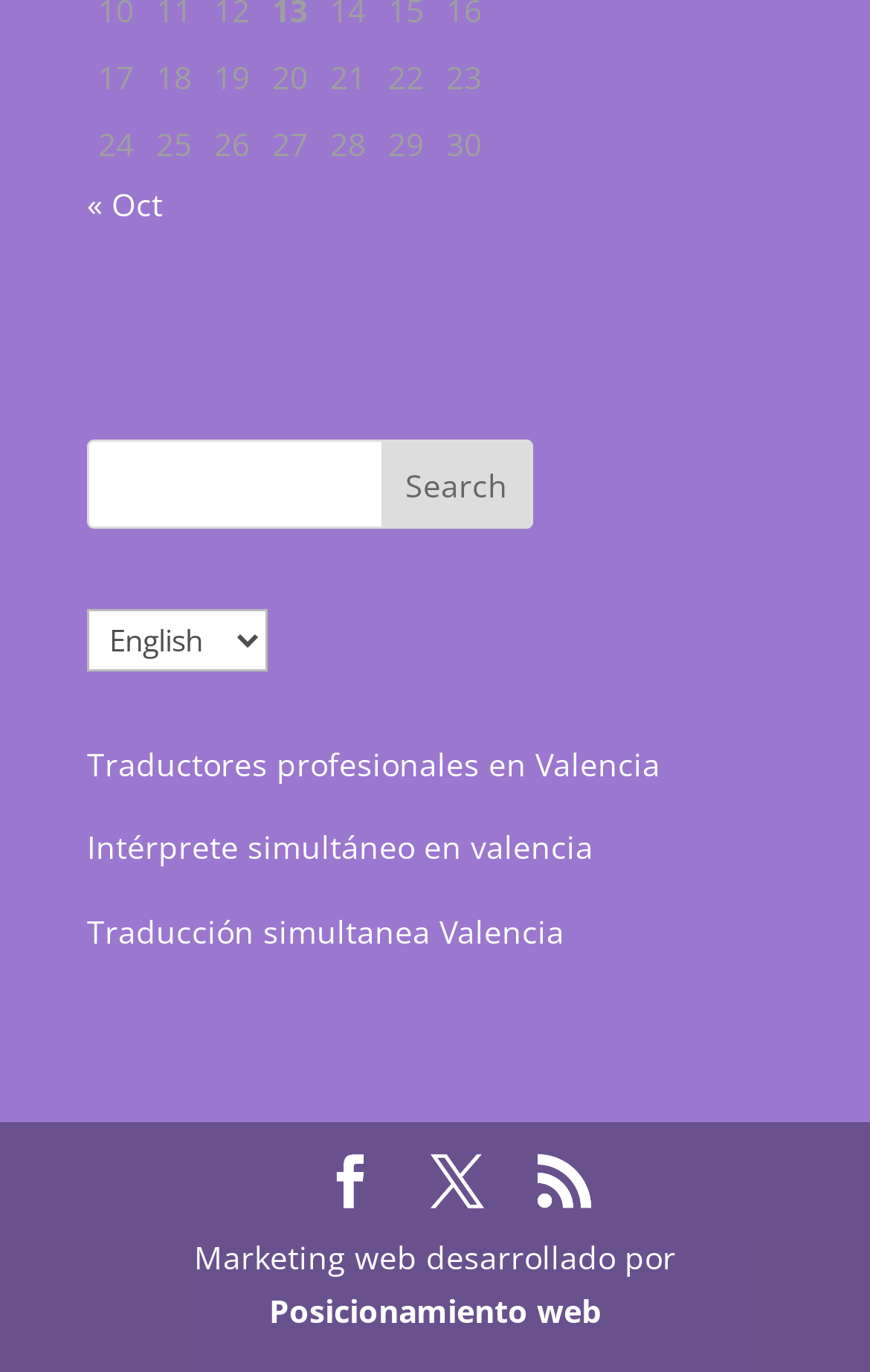Bounding box coordinates are specified in the format (top-left x, top-left y, bottom-right x, bottom-right y). All values are floating point numbers bounded between 0 and 1. Please provide the bounding box coordinate of the region this sentence describes: « Oct

[0.1, 0.133, 0.187, 0.164]